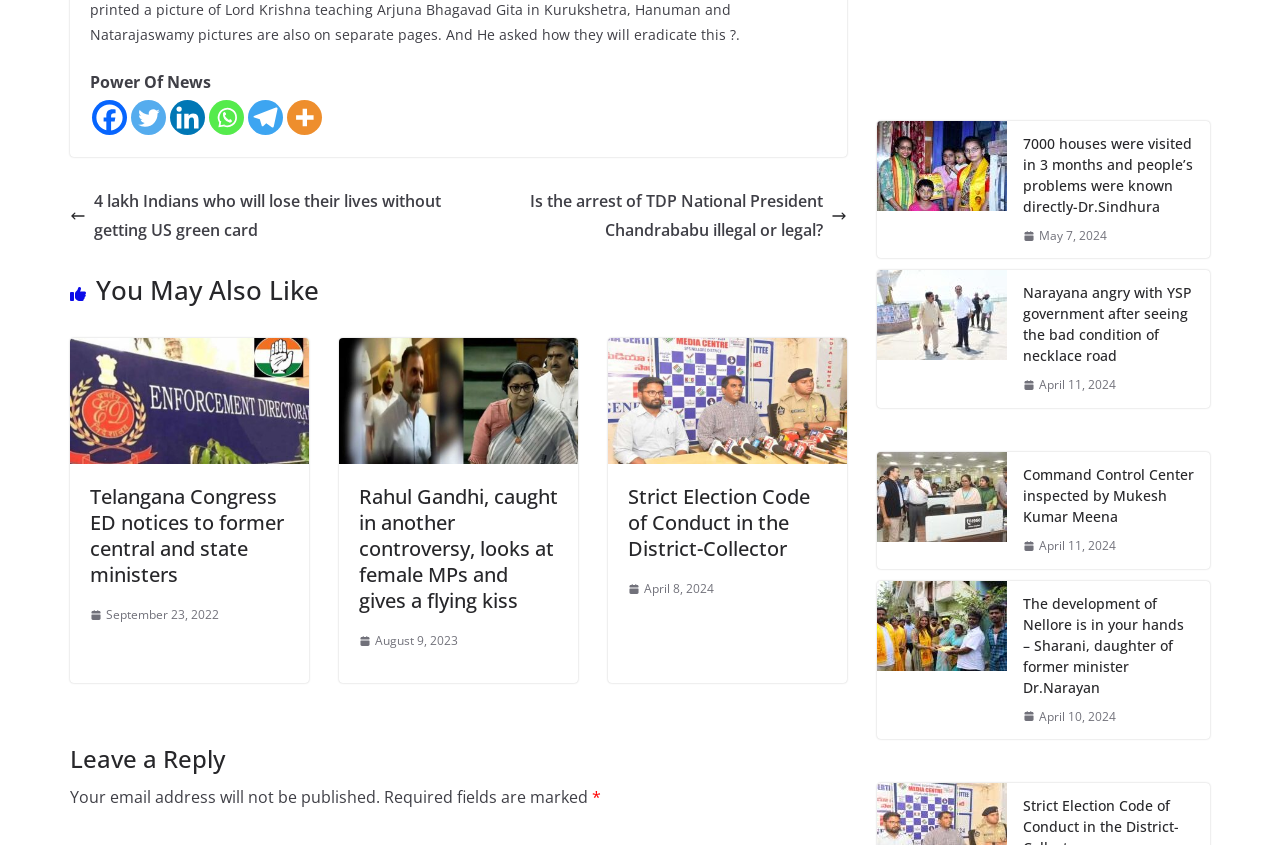Please find the bounding box coordinates of the element that you should click to achieve the following instruction: "Leave a reply". The coordinates should be presented as four float numbers between 0 and 1: [left, top, right, bottom].

[0.055, 0.88, 0.662, 0.917]